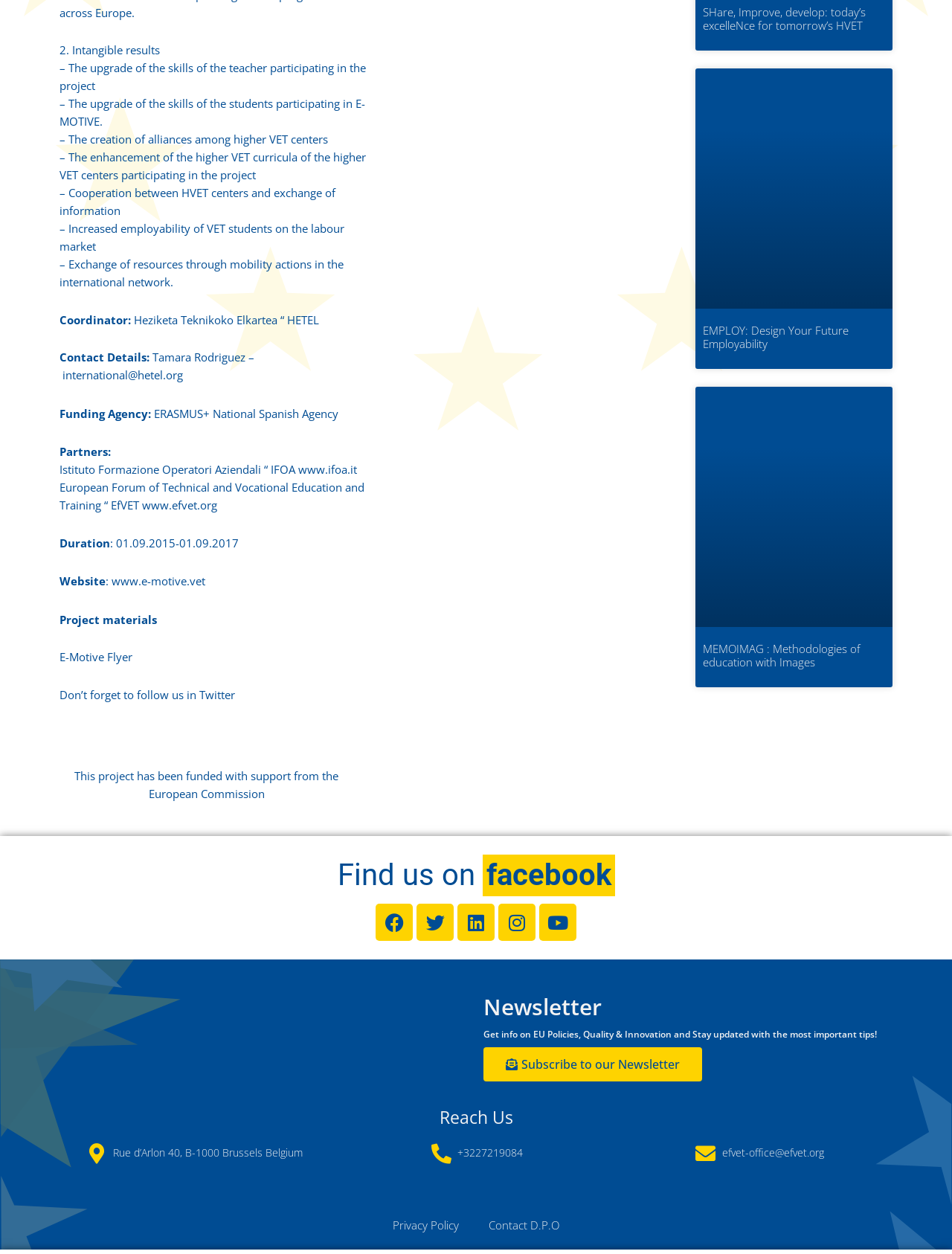What is the website of the project?
Refer to the screenshot and deliver a thorough answer to the question presented.

I found the answer by looking at the section 'Website' which is located below the separator with orientation: horizontal at y-coordinate 0.456. The link next to it is 'www.e-motive.vet'.